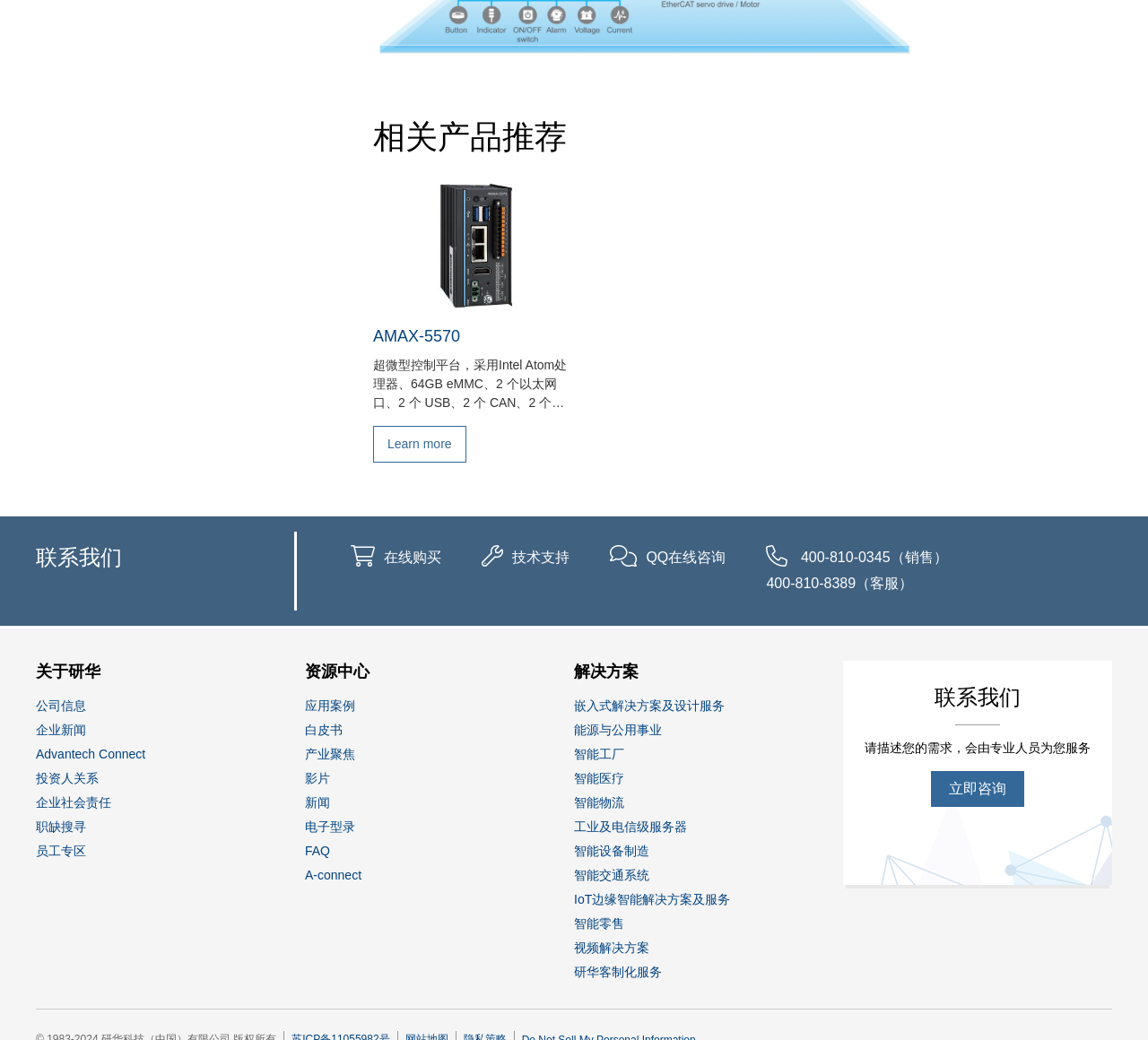Please specify the bounding box coordinates of the clickable region necessary for completing the following instruction: "Contact us online". The coordinates must consist of four float numbers between 0 and 1, i.e., [left, top, right, bottom].

[0.334, 0.529, 0.384, 0.543]